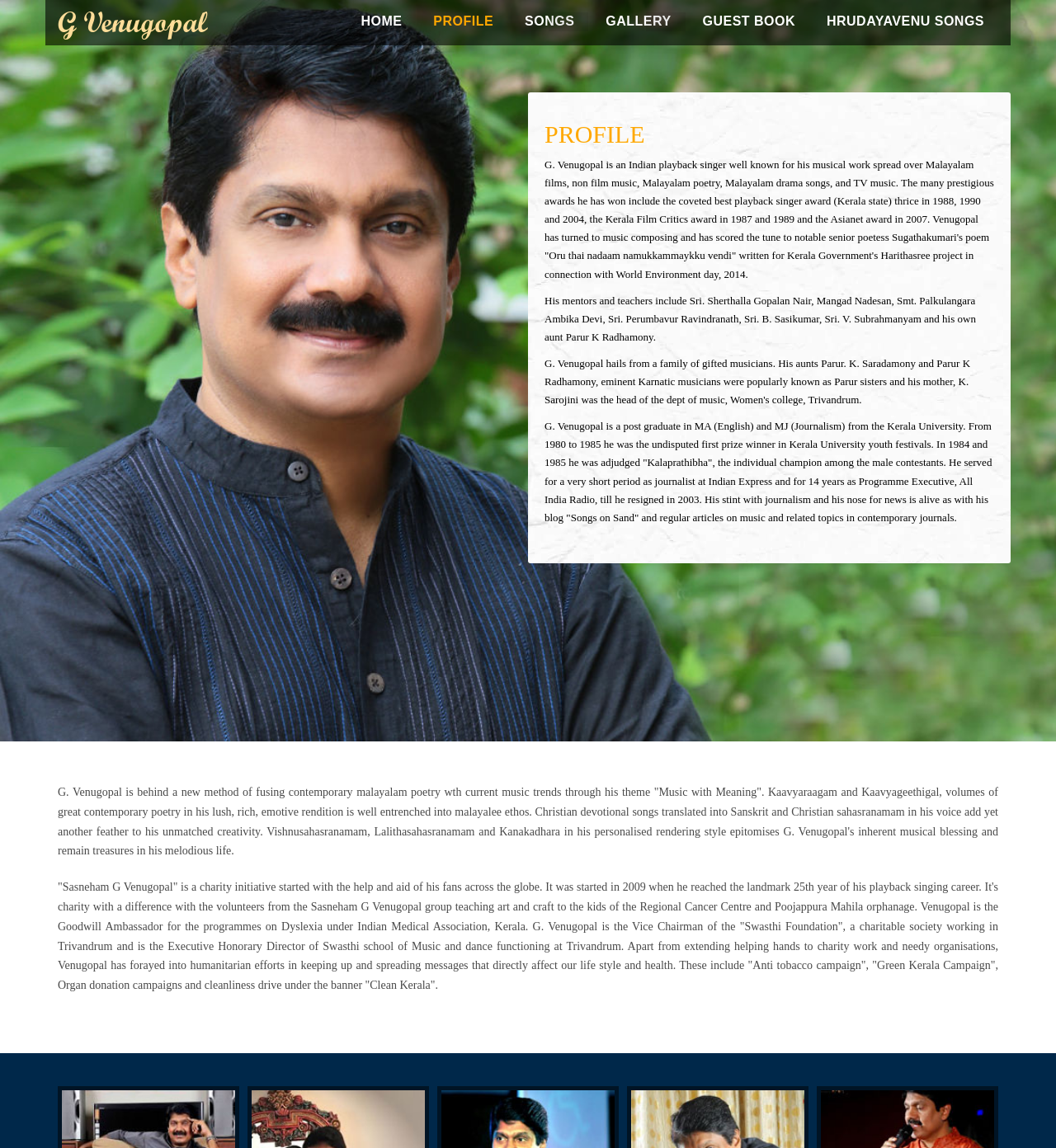Write a detailed summary of the webpage, including text, images, and layout.

The webpage is about G Venugopal, an Indian playback singer. At the top, there is a navigation menu with links to different sections, including "HOME", "PROFILE", "SONGS", "GALLERY", "GUEST BOOK", and "HRUDAYAVENU SONGS". 

Below the navigation menu, there is a heading "PROFILE" followed by a brief biography of G Venugopal, which describes his musical work, awards, and achievements. The biography is divided into three paragraphs, each describing his work in different areas, such as playback singing, music composing, and his educational background.

On the left side of the page, there is a link to "G Venugopal" which is likely a profile or homepage link. 

Further down the page, there is another section that describes G Venugopal's charitable initiatives, including "Sasneham G Venugopal", a charity initiative started in 2009, and his involvement with other charitable organizations, such as the "Swasthi Foundation" and the "Indian Medical Association, Kerala". This section also mentions his humanitarian efforts, including anti-tobacco campaigns, green initiatives, and organ donation campaigns.